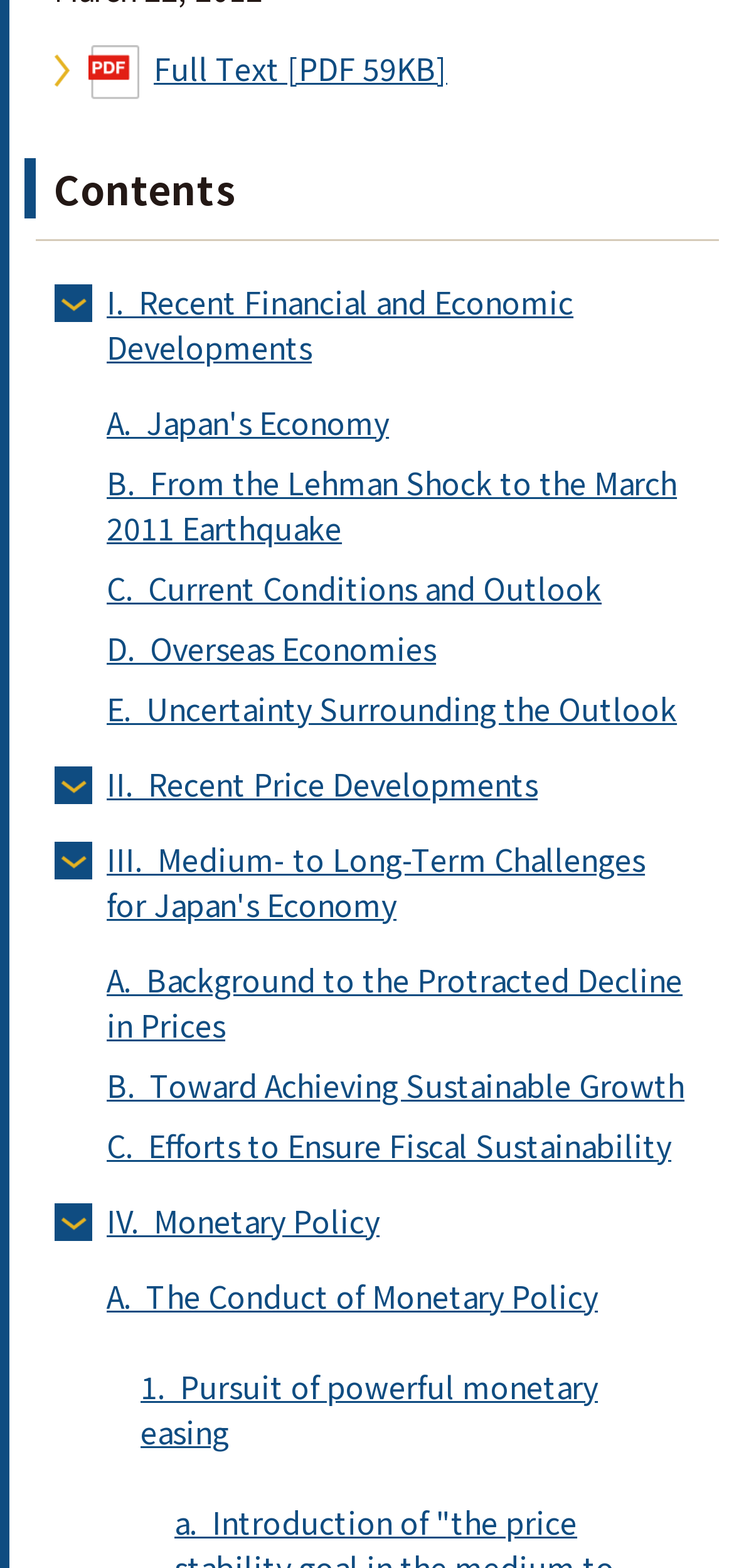What is the first topic in the contents section?
Please provide an in-depth and detailed response to the question.

I looked at the first link under the 'Contents' heading, which is 'I. Recent Financial and Economic Developments'.